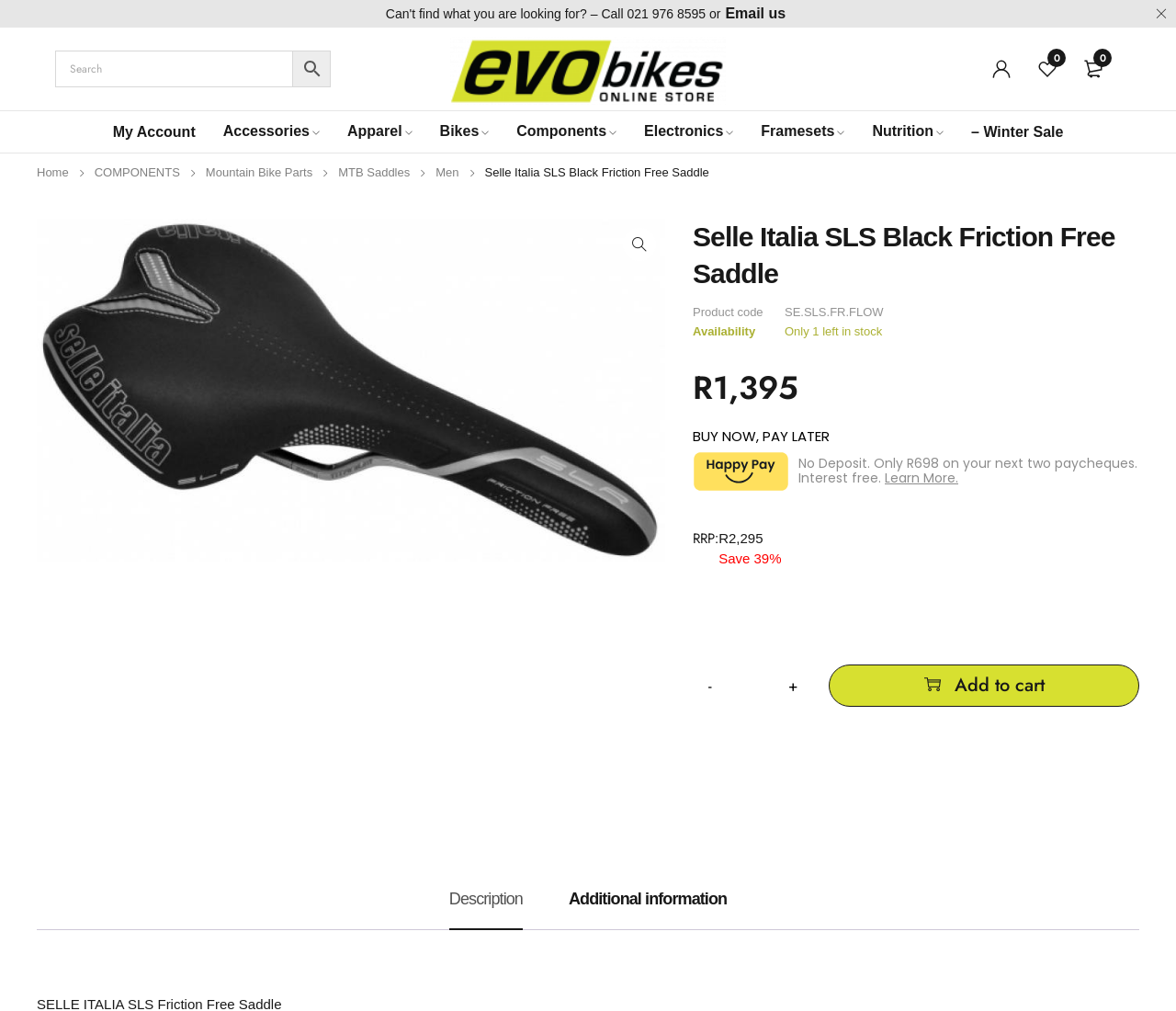Locate and provide the bounding box coordinates for the HTML element that matches this description: "Learn More.".

[0.752, 0.464, 0.815, 0.482]